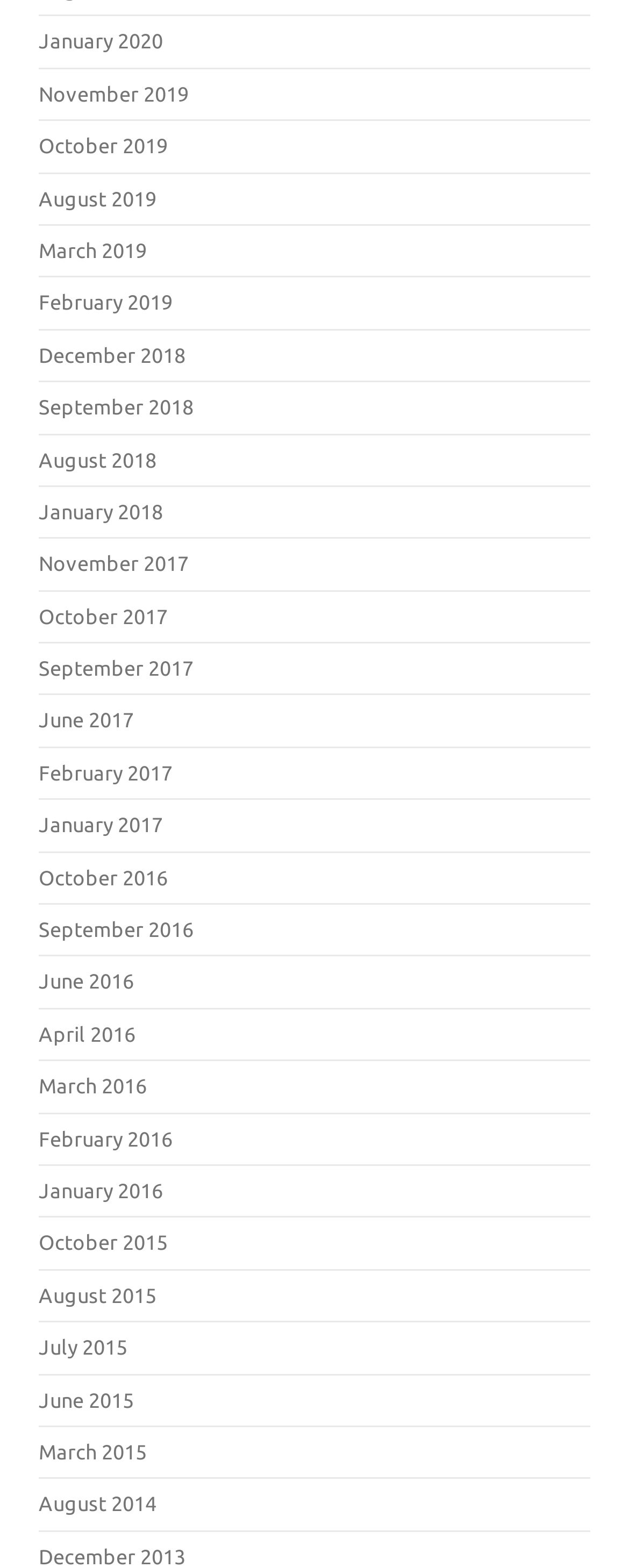Please determine the bounding box coordinates for the element that should be clicked to follow these instructions: "view August 2018".

[0.062, 0.285, 0.249, 0.3]